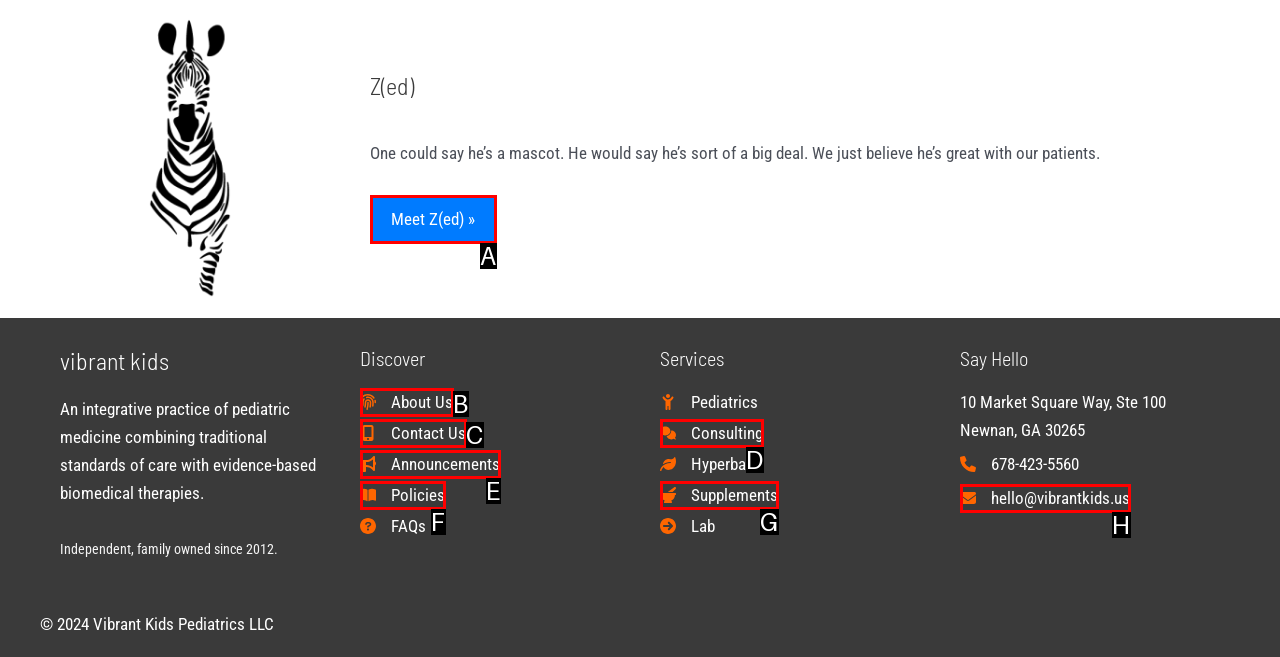From the given options, choose the HTML element that aligns with the description: Meet Z(ed) ». Respond with the letter of the selected element.

A